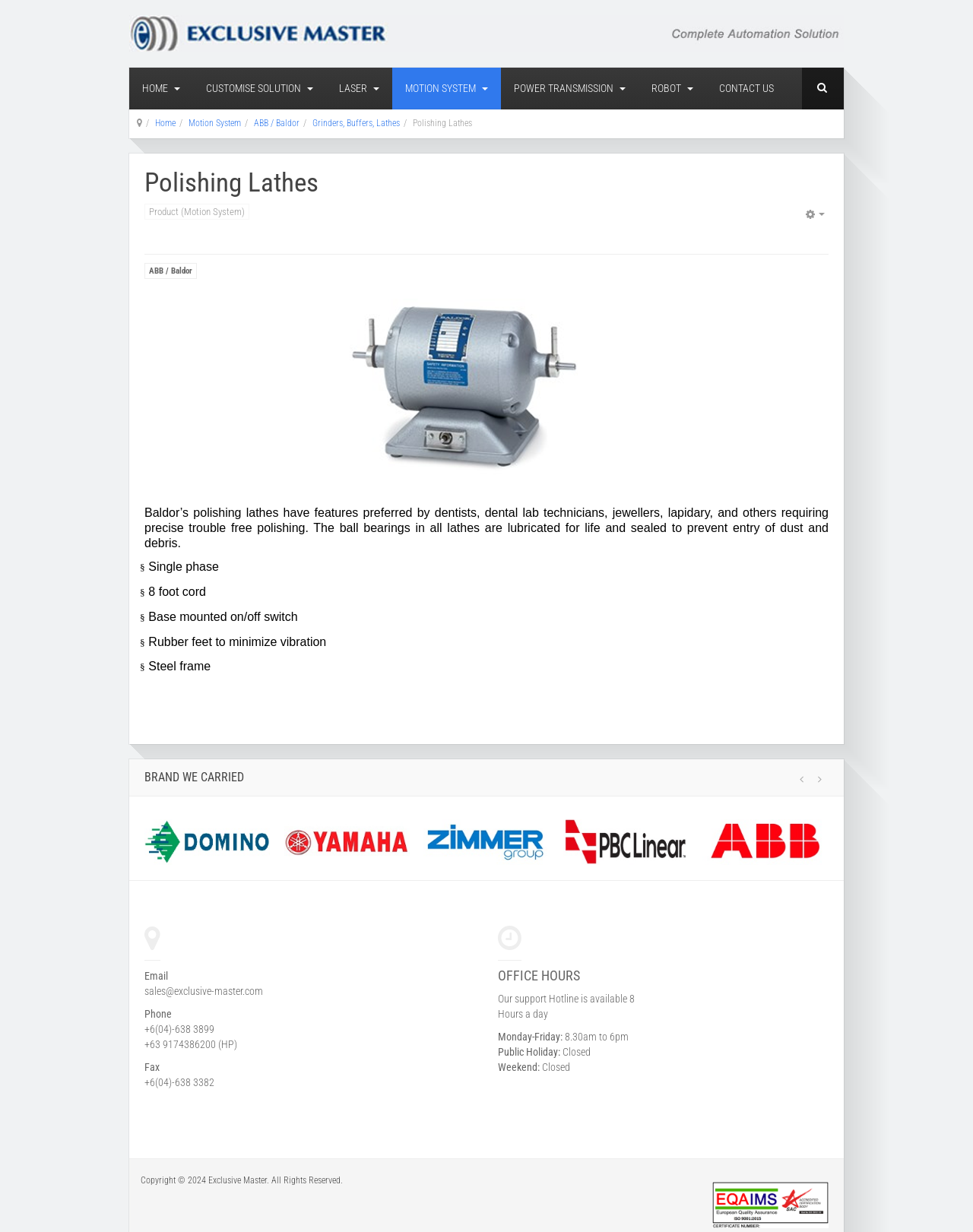Identify the bounding box coordinates of the element to click to follow this instruction: 'Read the Alumni Stories of Emma'. Ensure the coordinates are four float values between 0 and 1, provided as [left, top, right, bottom].

None